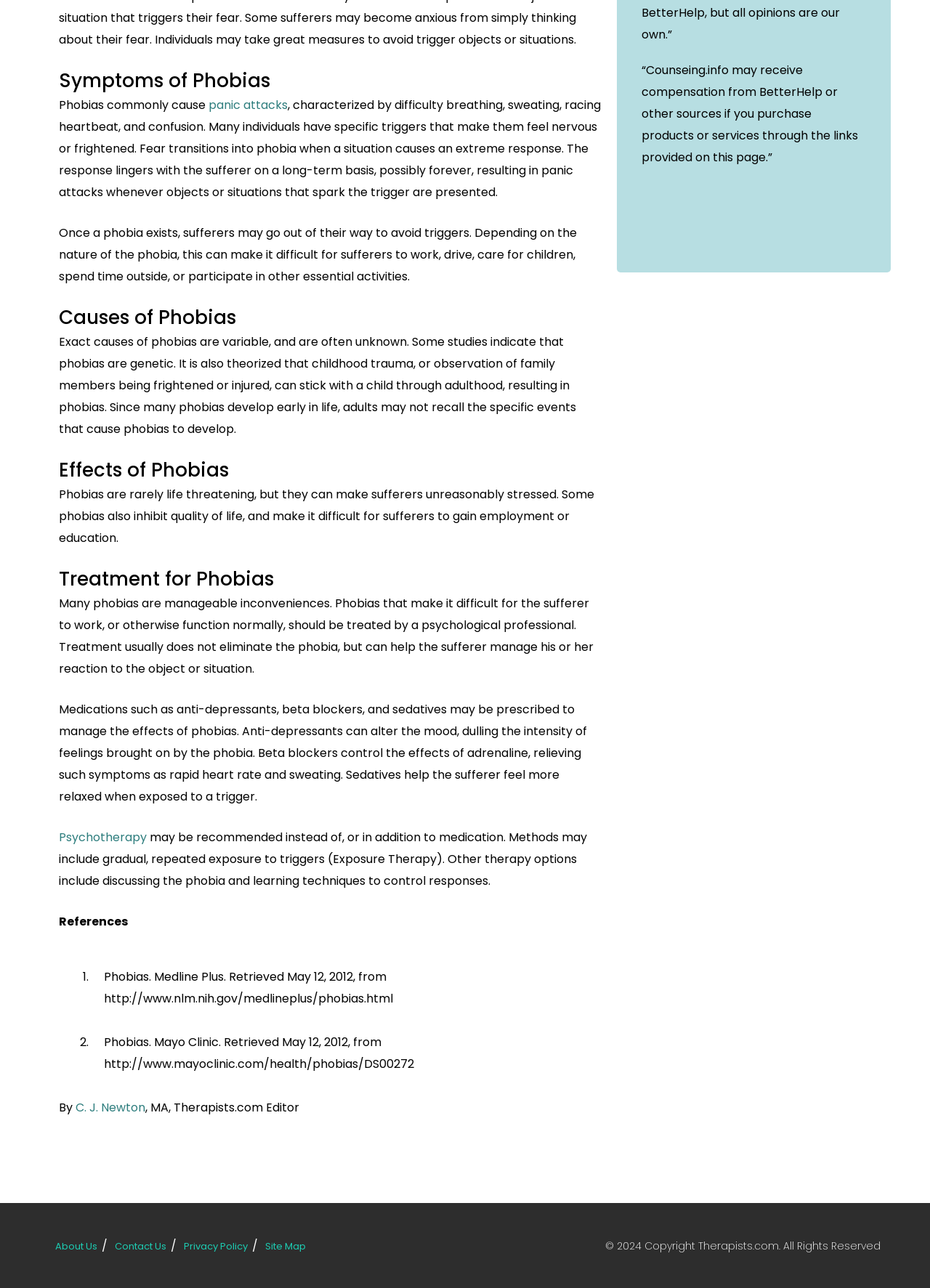Provide the bounding box coordinates of the UI element that matches the description: "Privacy Policy".

[0.197, 0.962, 0.266, 0.973]